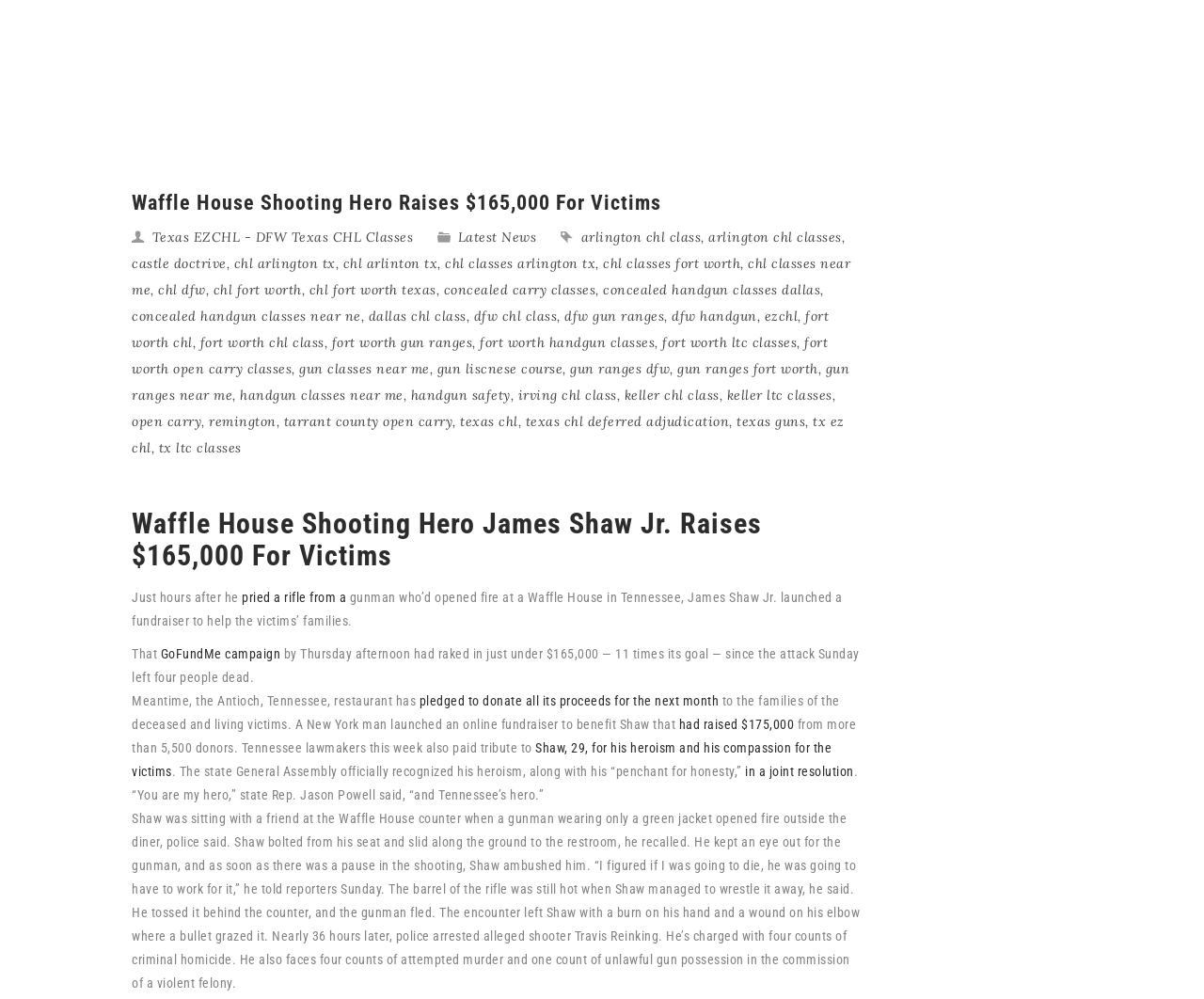Please specify the bounding box coordinates of the area that should be clicked to accomplish the following instruction: "Check out the latest news". The coordinates should consist of four float numbers between 0 and 1, i.e., [left, top, right, bottom].

[0.38, 0.229, 0.445, 0.246]